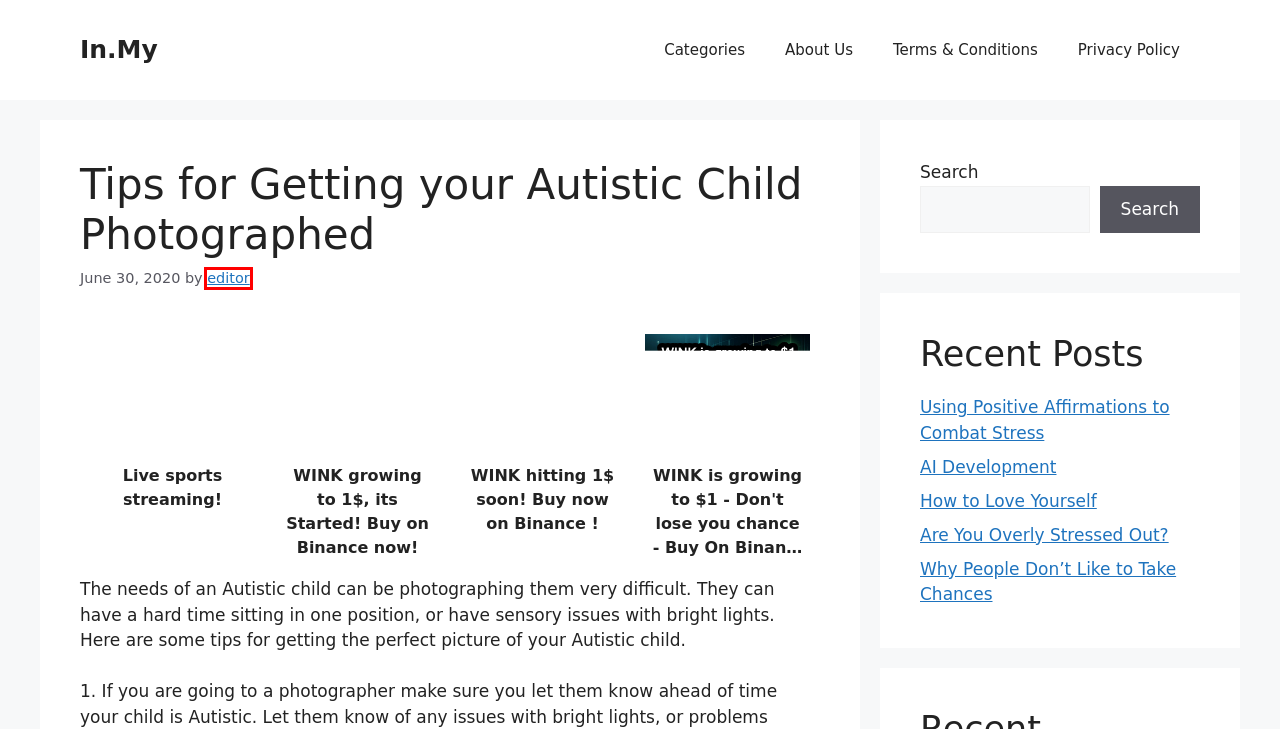You have a screenshot of a webpage, and a red bounding box highlights an element. Select the webpage description that best fits the new page after clicking the element within the bounding box. Options are:
A. What Causes Autism – In.My
B. About Us – In.My
C. Using Positive Affirmations to Combat Stress – In.My
D. Privacy Policy – In.My
E. editor – In.My
F. In.My – Article Directory
G. Categories – In.My
H. Transferring Your Bees to Their New Home – In.My

E